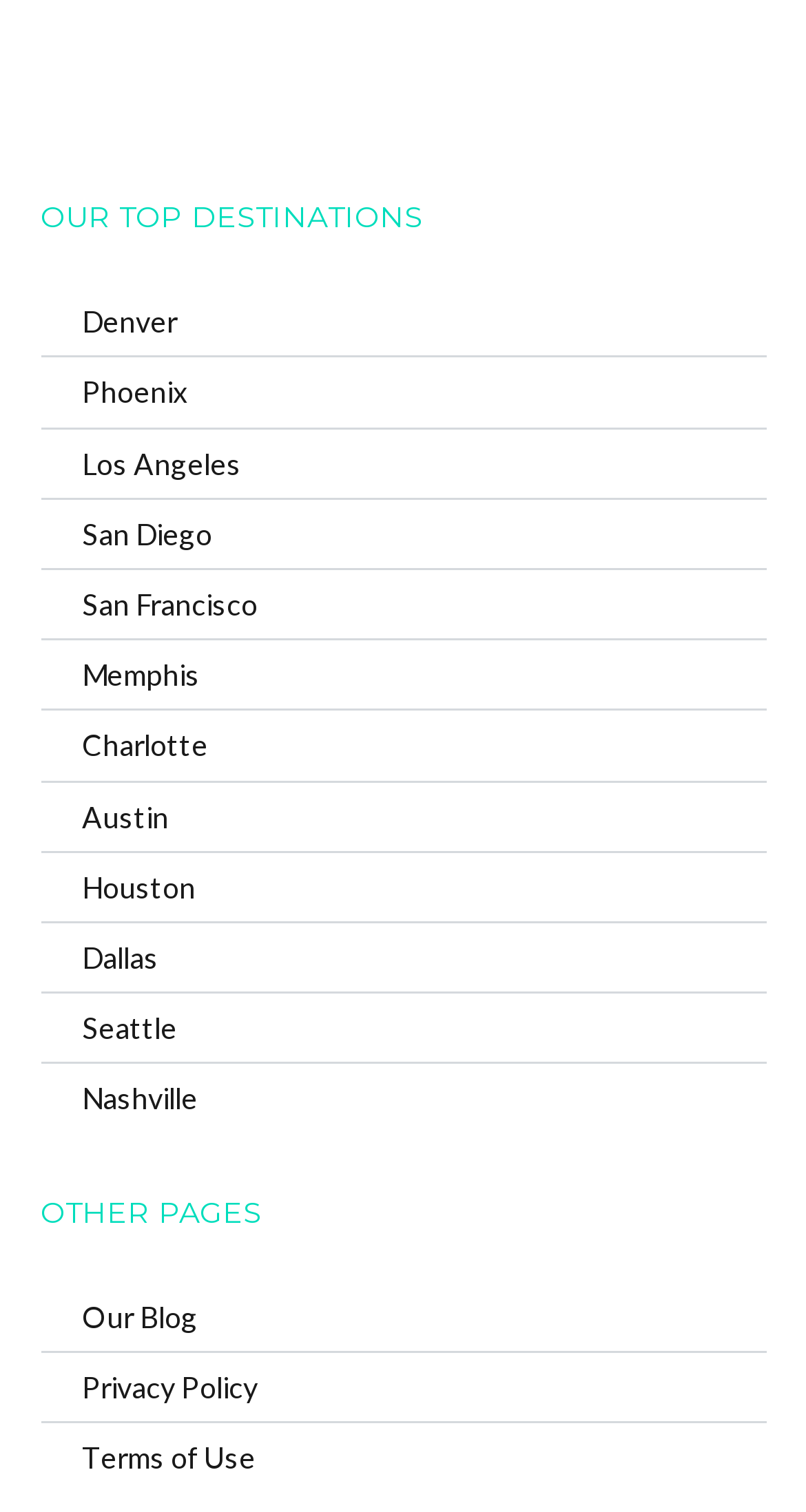Find the bounding box coordinates of the clickable element required to execute the following instruction: "read our blog". Provide the coordinates as four float numbers between 0 and 1, i.e., [left, top, right, bottom].

[0.101, 0.859, 0.245, 0.883]